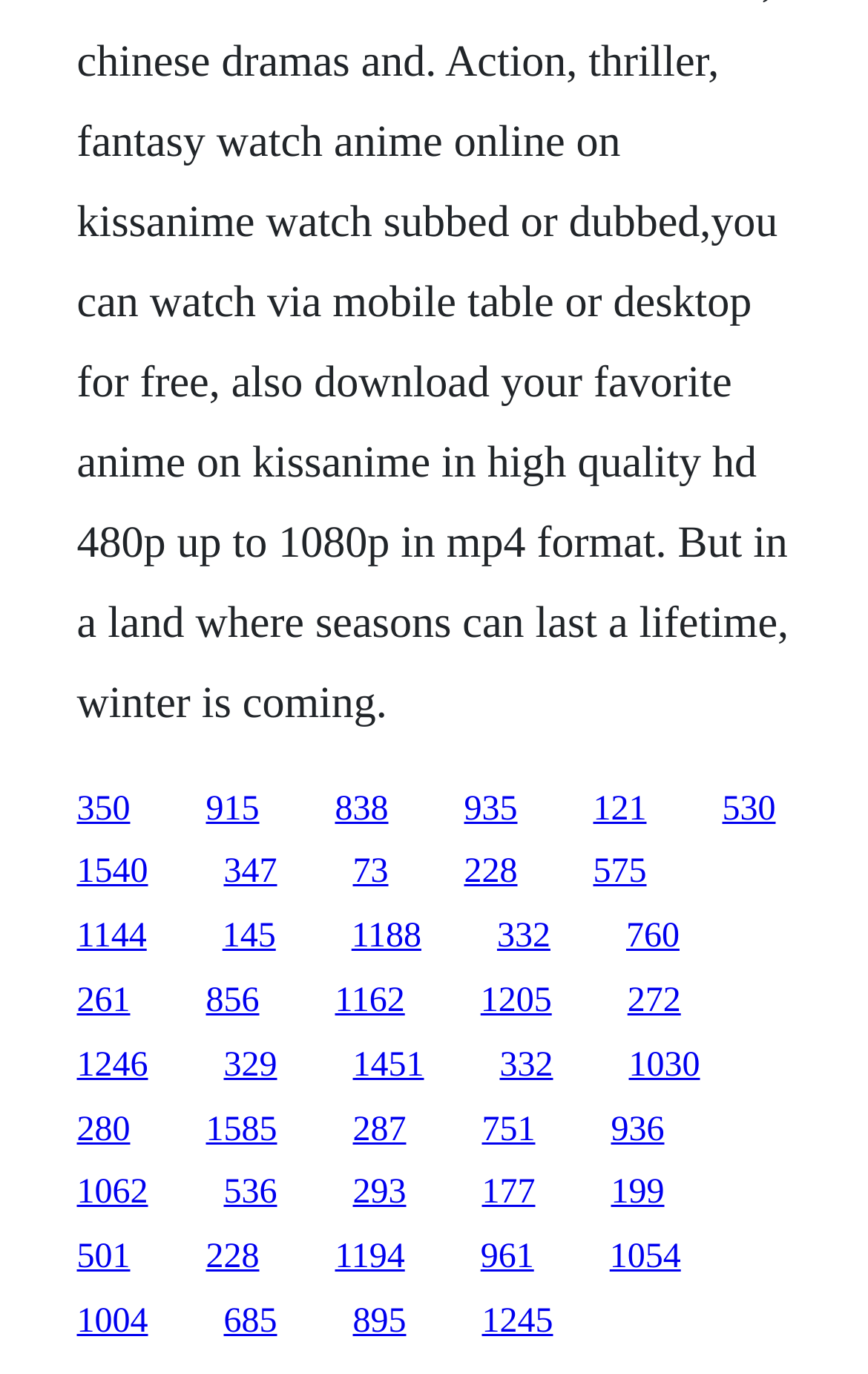Using the information from the screenshot, answer the following question thoroughly:
What is the horizontal position of the link '1451'?

I compared the x1 and x2 coordinates of the link '1451' with the other links and found that it has a relatively small x1 value and a moderate x2 value, which indicates that it is located in the center-left region of the webpage.